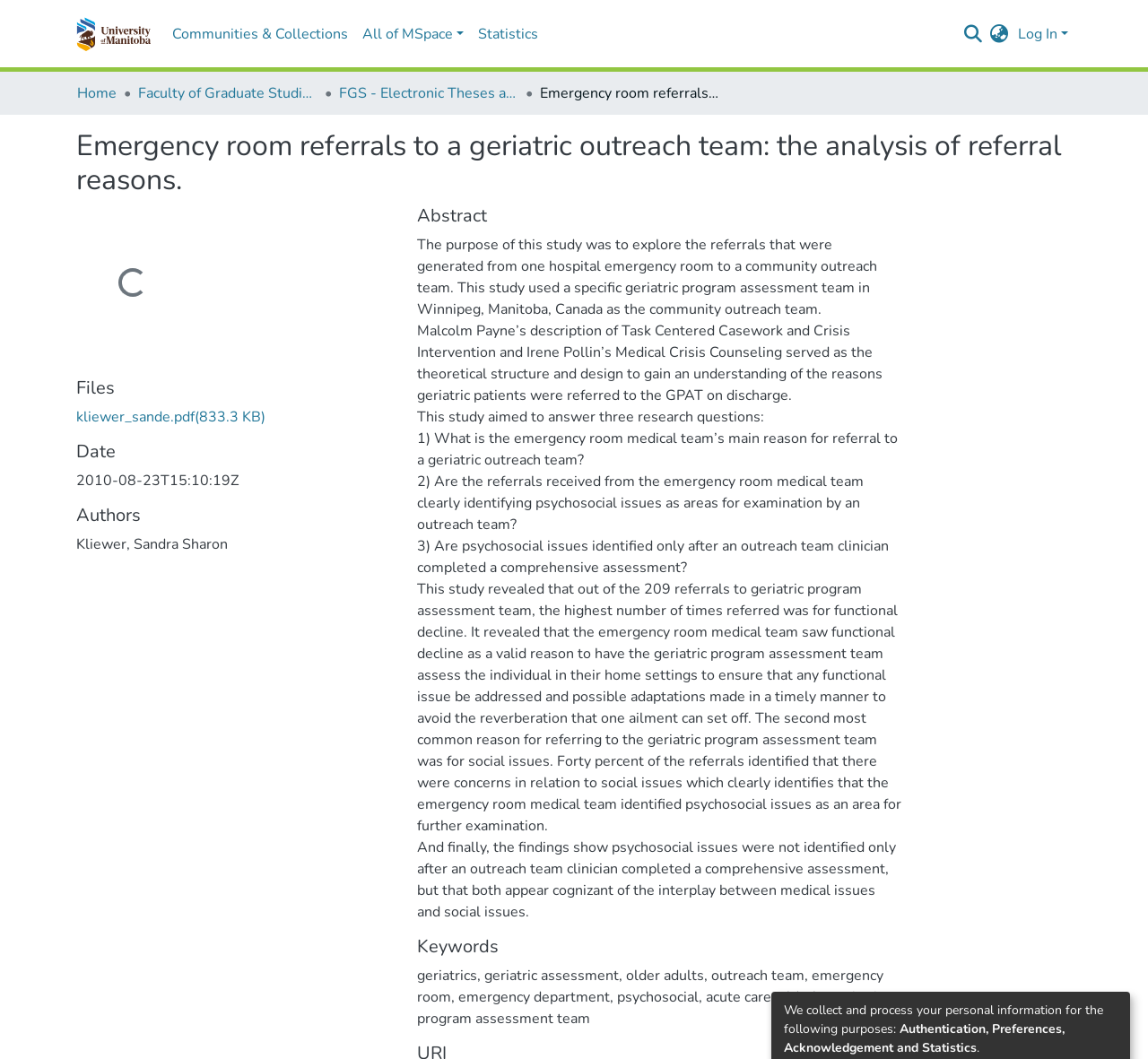What is the purpose of the geriatric program assessment team?
Using the visual information, respond with a single word or phrase.

Assess individuals in home settings